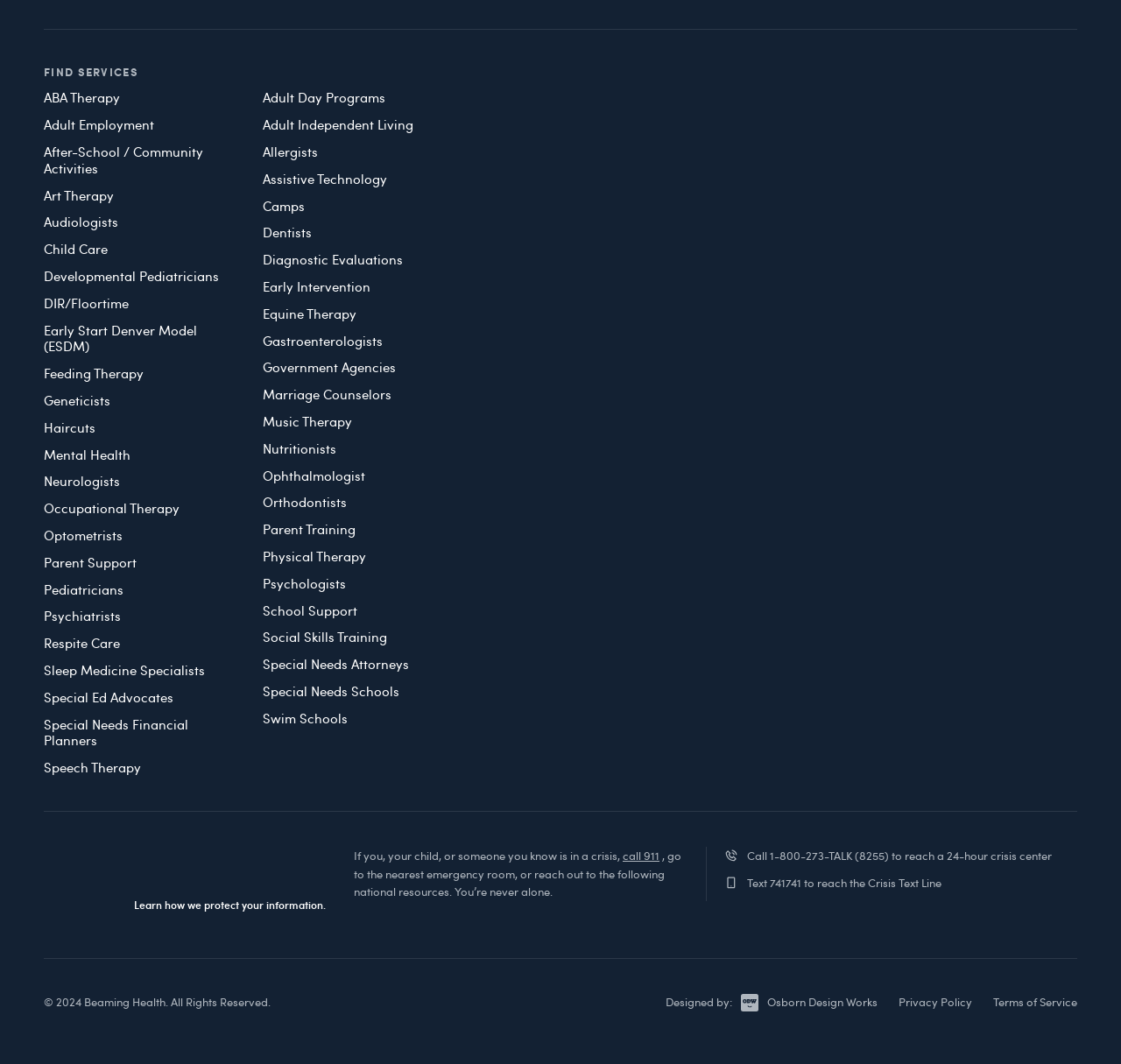Use a single word or phrase to answer the following:
What services can be found on this webpage?

Various health services